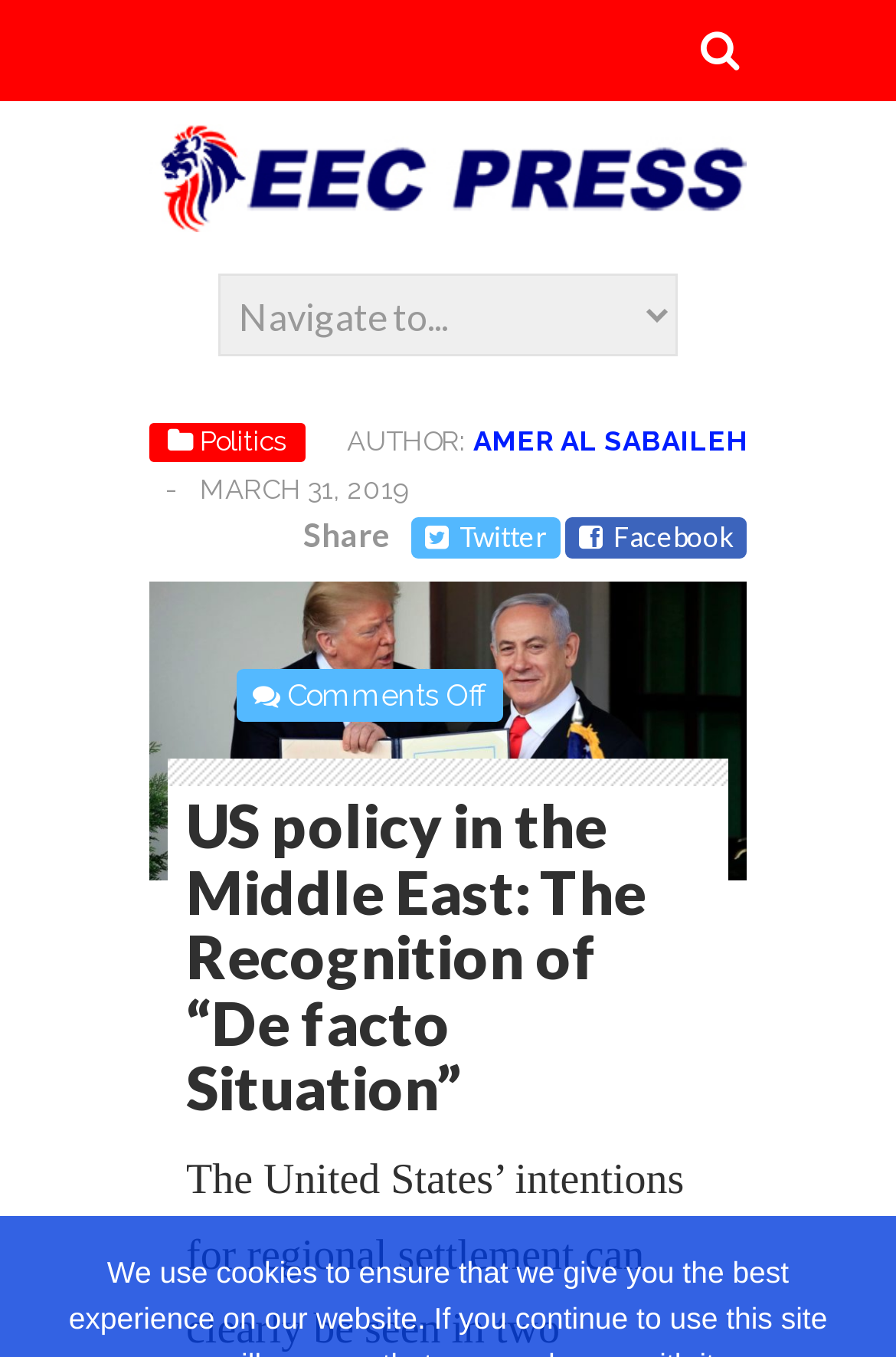Identify the bounding box coordinates for the UI element described by the following text: "Twitter". Provide the coordinates as four float numbers between 0 and 1, in the format [left, top, right, bottom].

[0.459, 0.382, 0.626, 0.412]